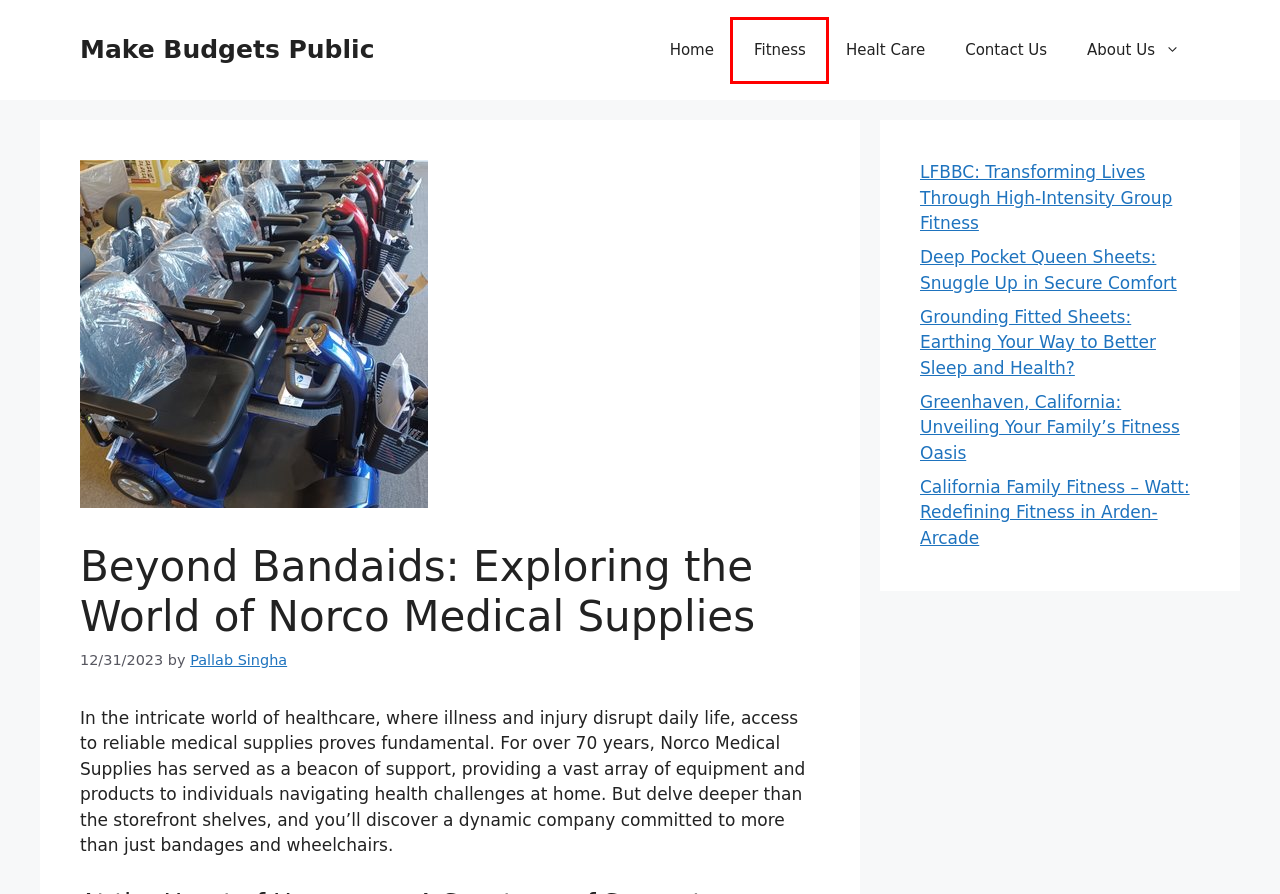You have a screenshot of a webpage with a red bounding box around a UI element. Determine which webpage description best matches the new webpage that results from clicking the element in the bounding box. Here are the candidates:
A. Pallab Singha - Make Budgets Public
B. Deep Pocket Queen Sheets: Snuggle Up In Secure Comfort
C. Grounding Fitted Sheets: Earthing Your Way To Better Sleep And Health?
D. Make Budgets Public - Empowering Lives, One Budget-Friendly Health Choice At A Time
E. Contact Us - Make Budgets Public
F. California Family Fitness - Watt: Redefining Fitness In Arden-Arcade
G. Fitness - Make Budgets Public
H. LFBBC: Transforming Lives Through High-Intensity Group Fitness

G